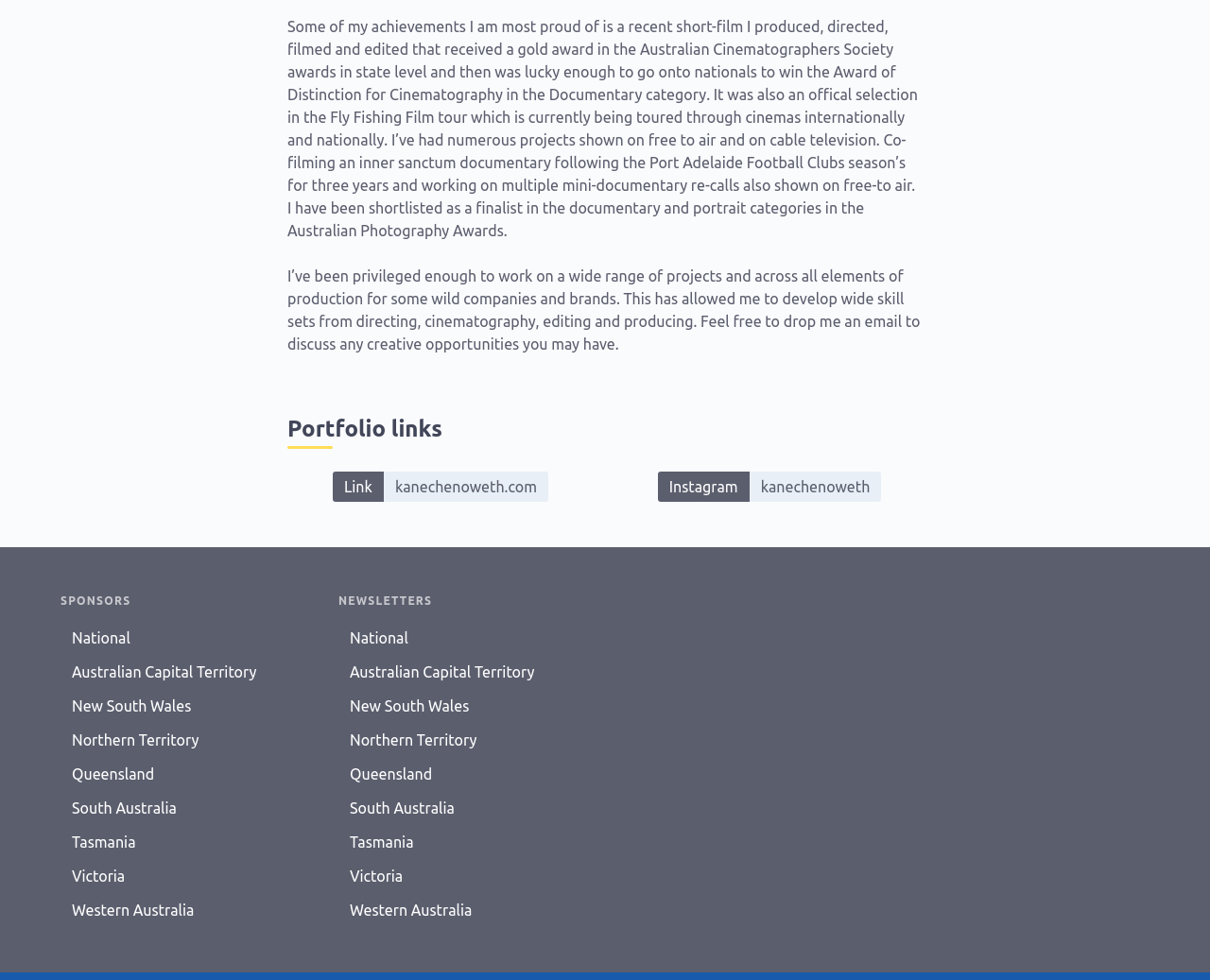Could you highlight the region that needs to be clicked to execute the instruction: "check my Instagram"?

[0.619, 0.481, 0.728, 0.512]